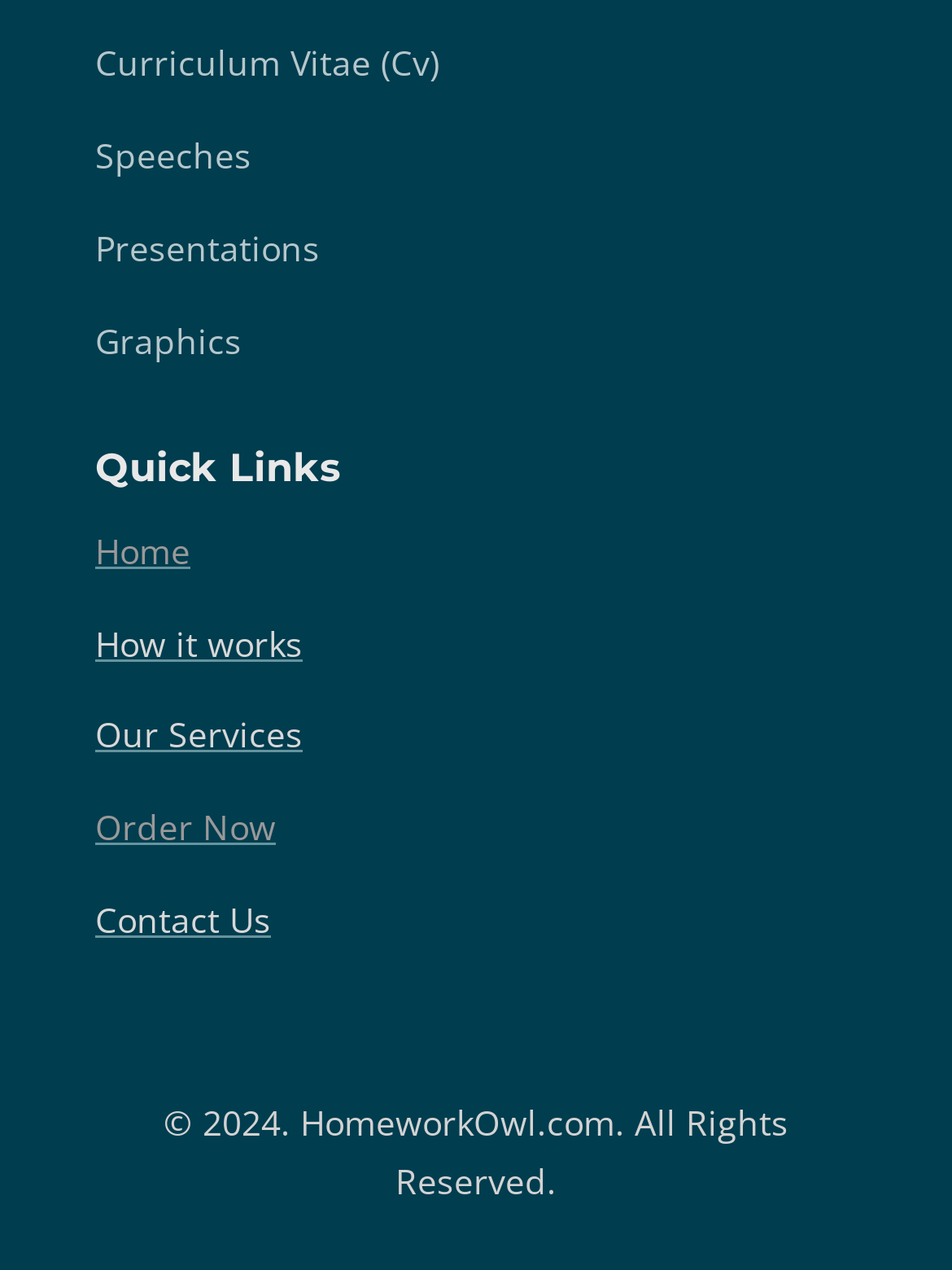Respond with a single word or phrase to the following question:
How many links are under 'Quick Links'?

5